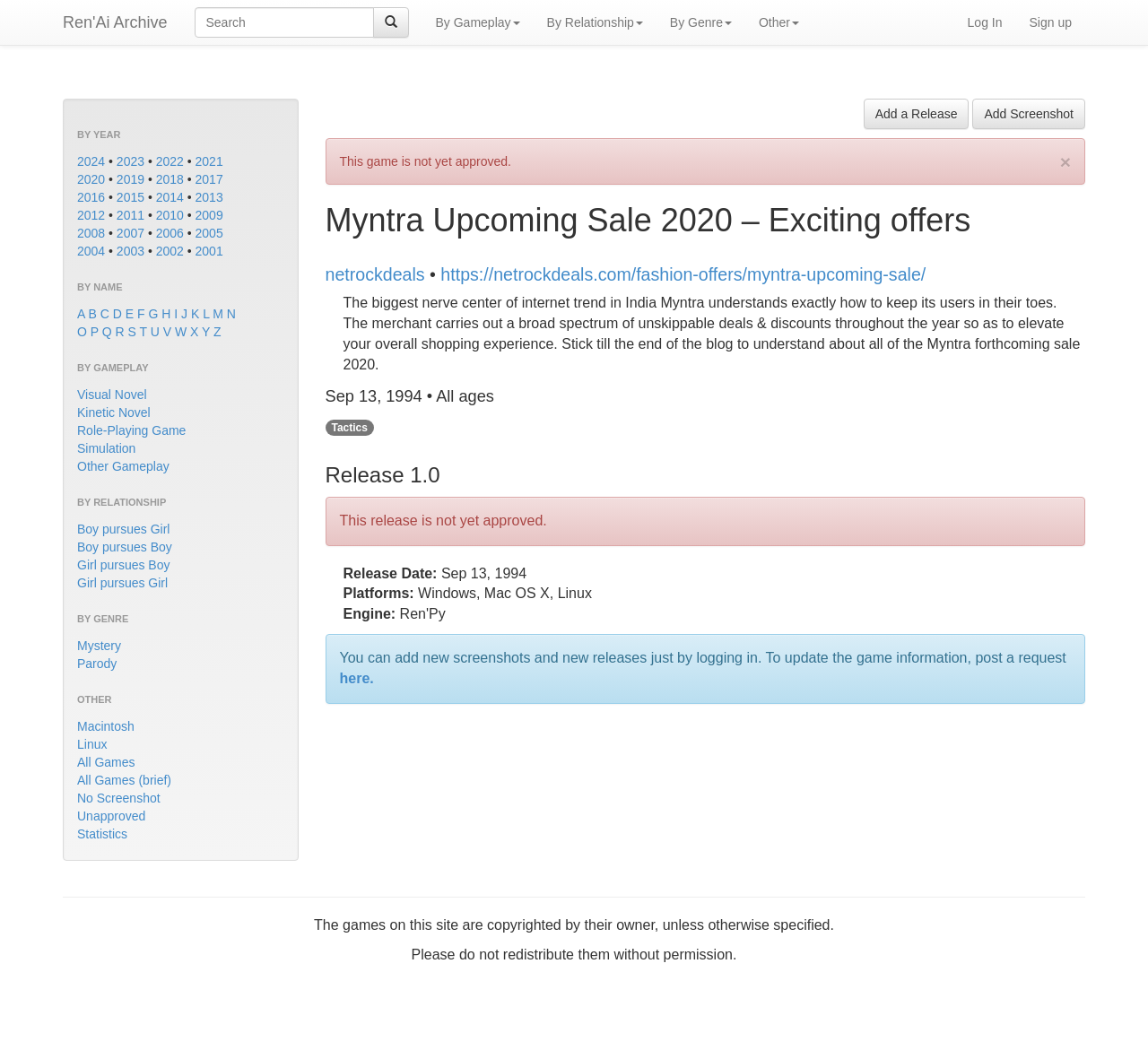Identify the bounding box coordinates for the UI element described as: "Girl pursues Boy".

[0.067, 0.527, 0.148, 0.54]